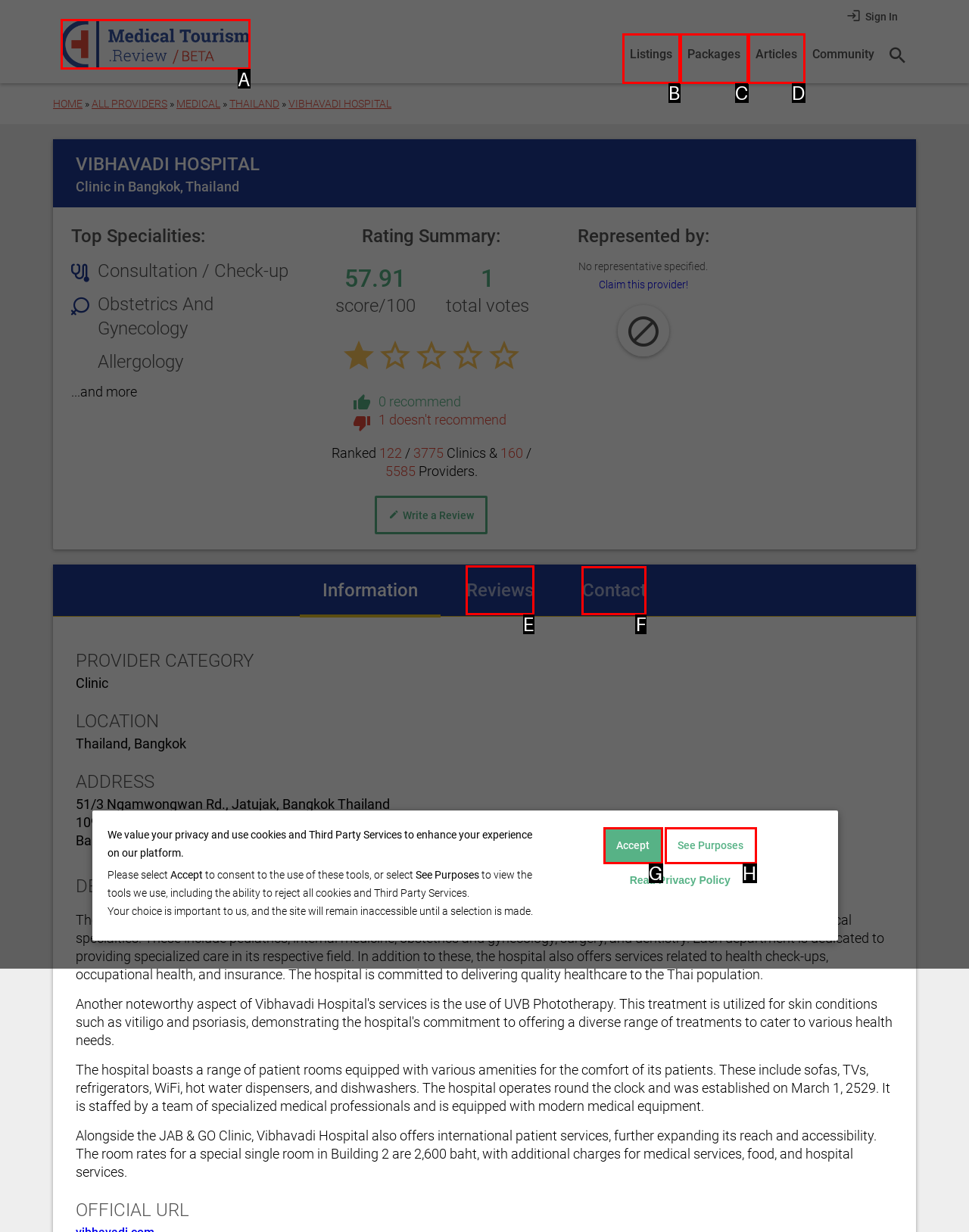Determine the letter of the UI element that will complete the task: View Reviews
Reply with the corresponding letter.

E